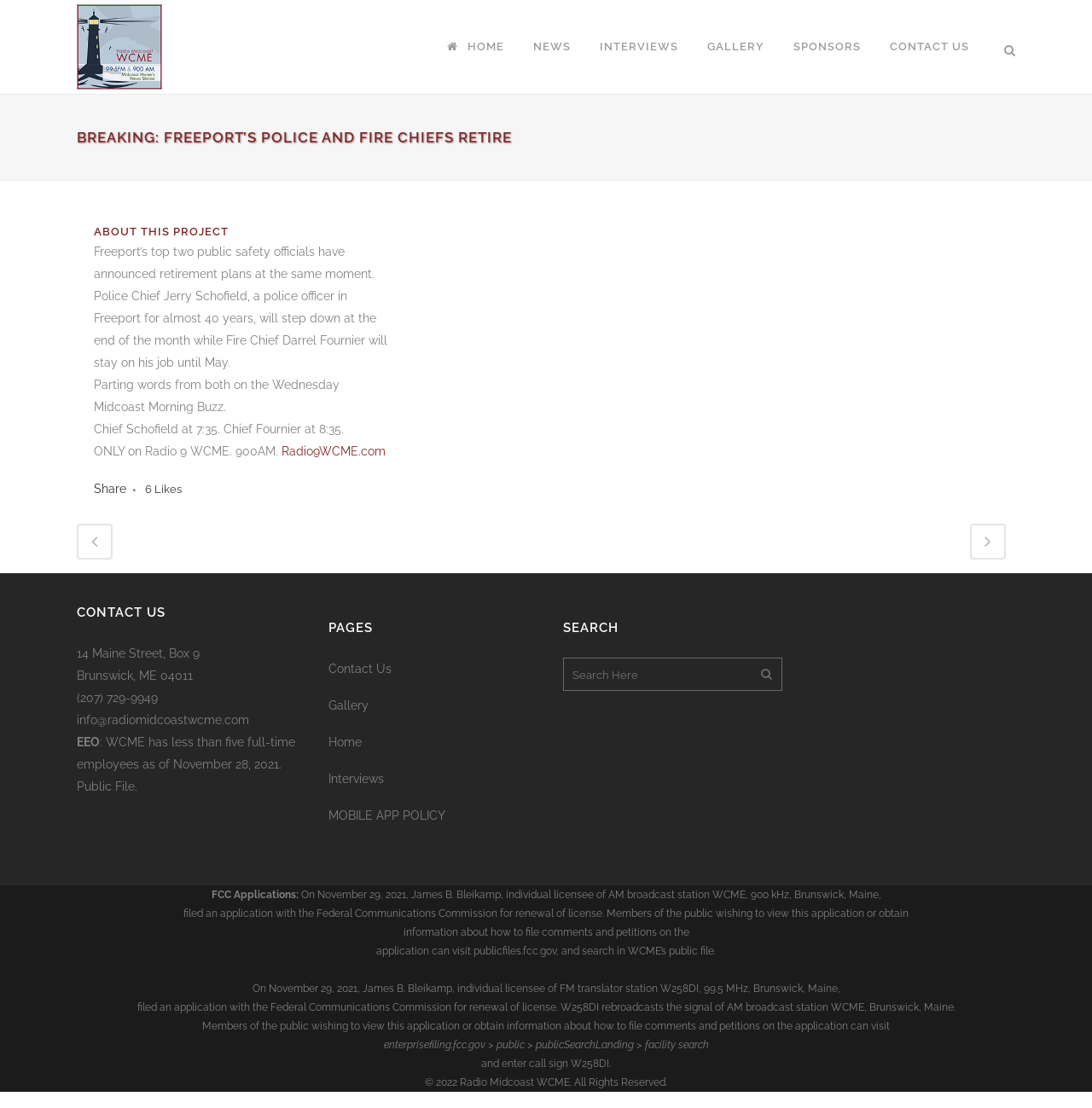Locate the bounding box coordinates of the area where you should click to accomplish the instruction: "visit midlands tv".

None